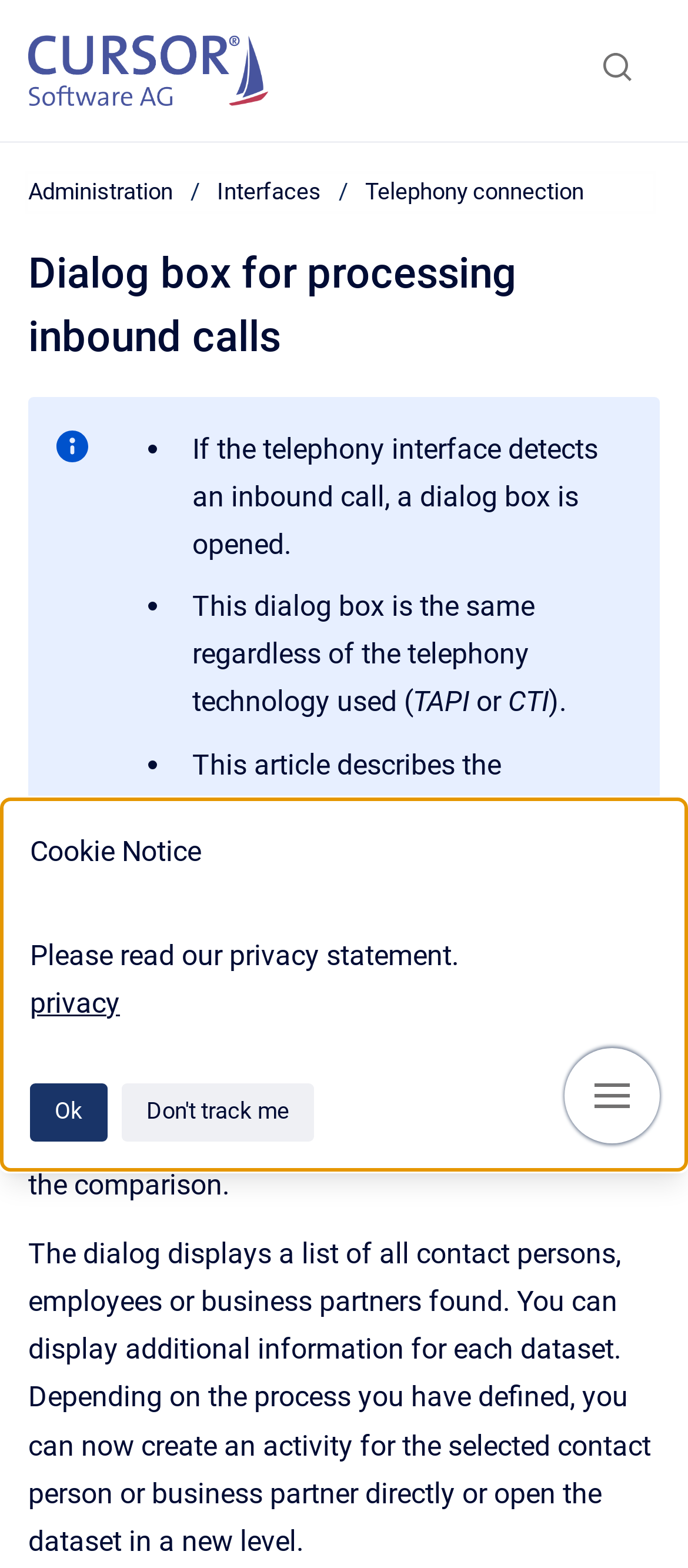What is shown in the list of the dialog box?
Based on the screenshot, provide your answer in one word or phrase.

Contact persons or business partners